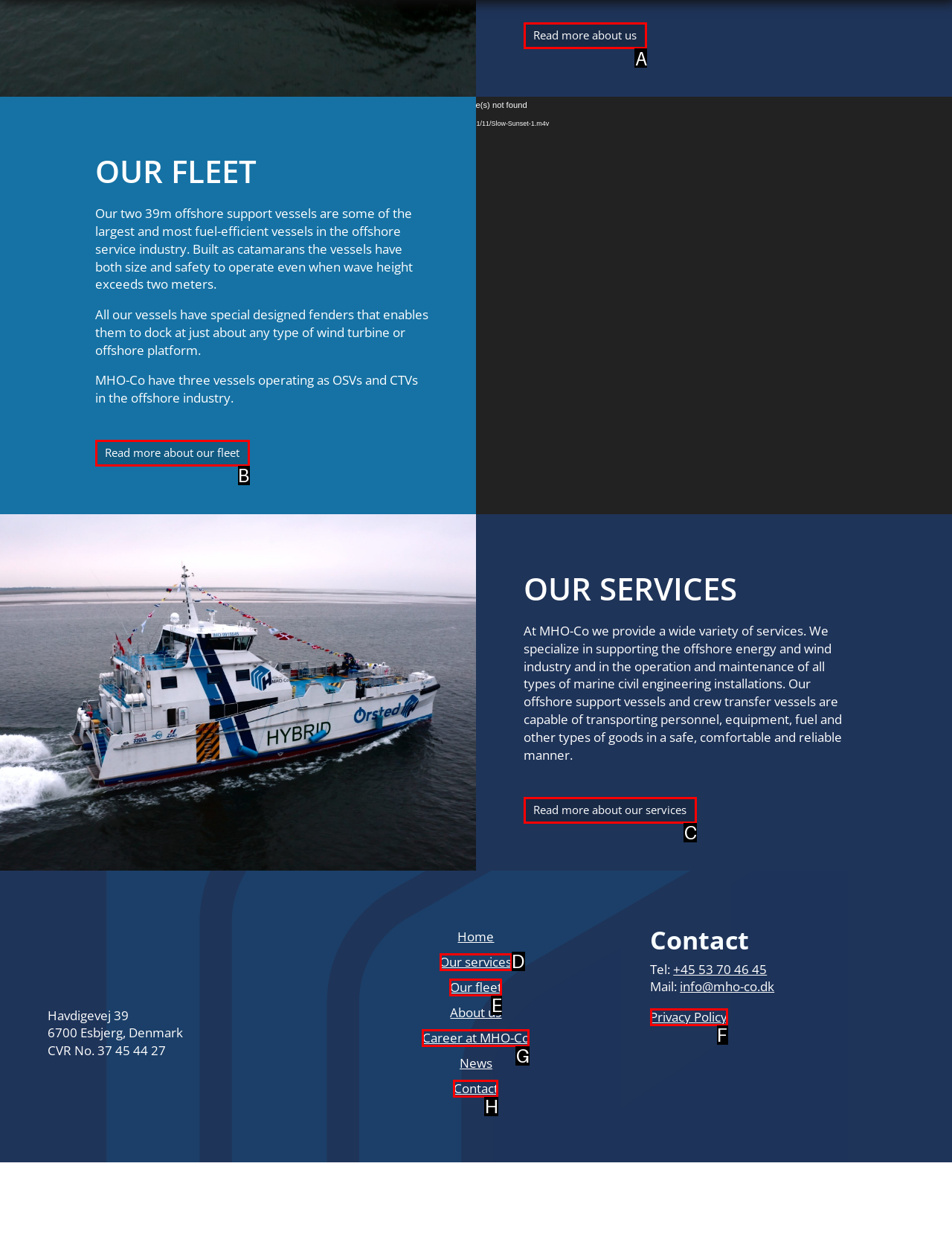Indicate the HTML element to be clicked to accomplish this task: Read more about our fleet Respond using the letter of the correct option.

B